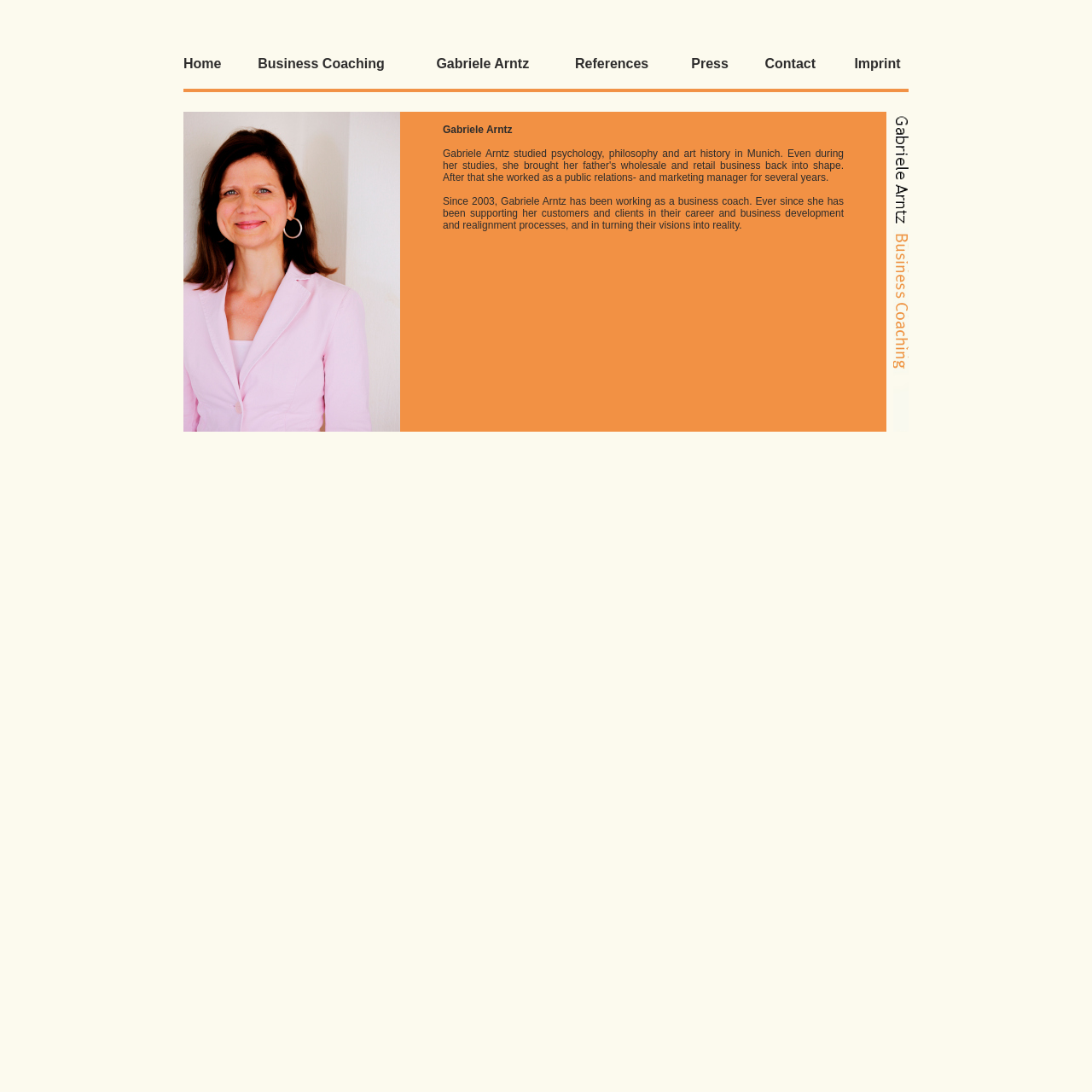Give a comprehensive overview of the webpage, including key elements.

The webpage is about Gabriele Arntz, a business coach in Munich. At the top, there is a navigation menu with 6 links: Home, Business Coaching, Gabriele Arntz, References, Press, and Contact. Below the navigation menu, there is a large section that takes up most of the page, which contains a brief biography of Gabriele Arntz. 

On the left side of this section, there is a small image of Gabriele Arntz. To the right of the image, there is a heading with her name, followed by a paragraph of text that describes her background and experience as a business coach. The text explains that she studied psychology, philosophy, and art history in Munich, and then worked in public relations and marketing before becoming a business coach in 2003. 

On the right side of the section, there is another small image. The overall layout of the page is simple and easy to navigate, with a clear focus on Gabriele Arntz and her business coaching services.